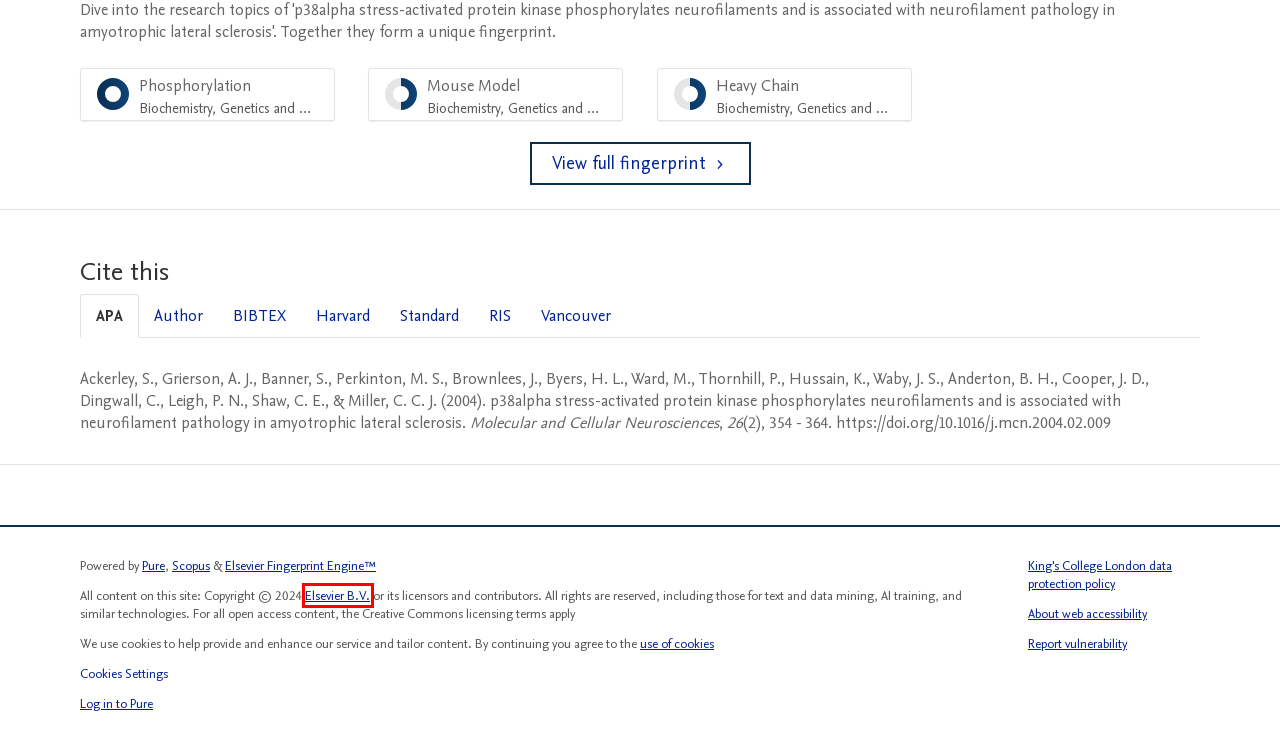Review the screenshot of a webpage which includes a red bounding box around an element. Select the description that best fits the new webpage once the element in the bounding box is clicked. Here are the candidates:
A. King's College London Core Privacy Notice | King's College London
B. Elsevier | 信息分析业务
C. Peter Leigh
     — King's College London
D. Scopus preview -  
Scopus - Welcome to Scopus
E. Pure | The world’s leading RIMS or CRIS | Elsevier
F. King's College London
     — King's College London
G. Redirecting
H. Brian Anderton
     — King's College London

B